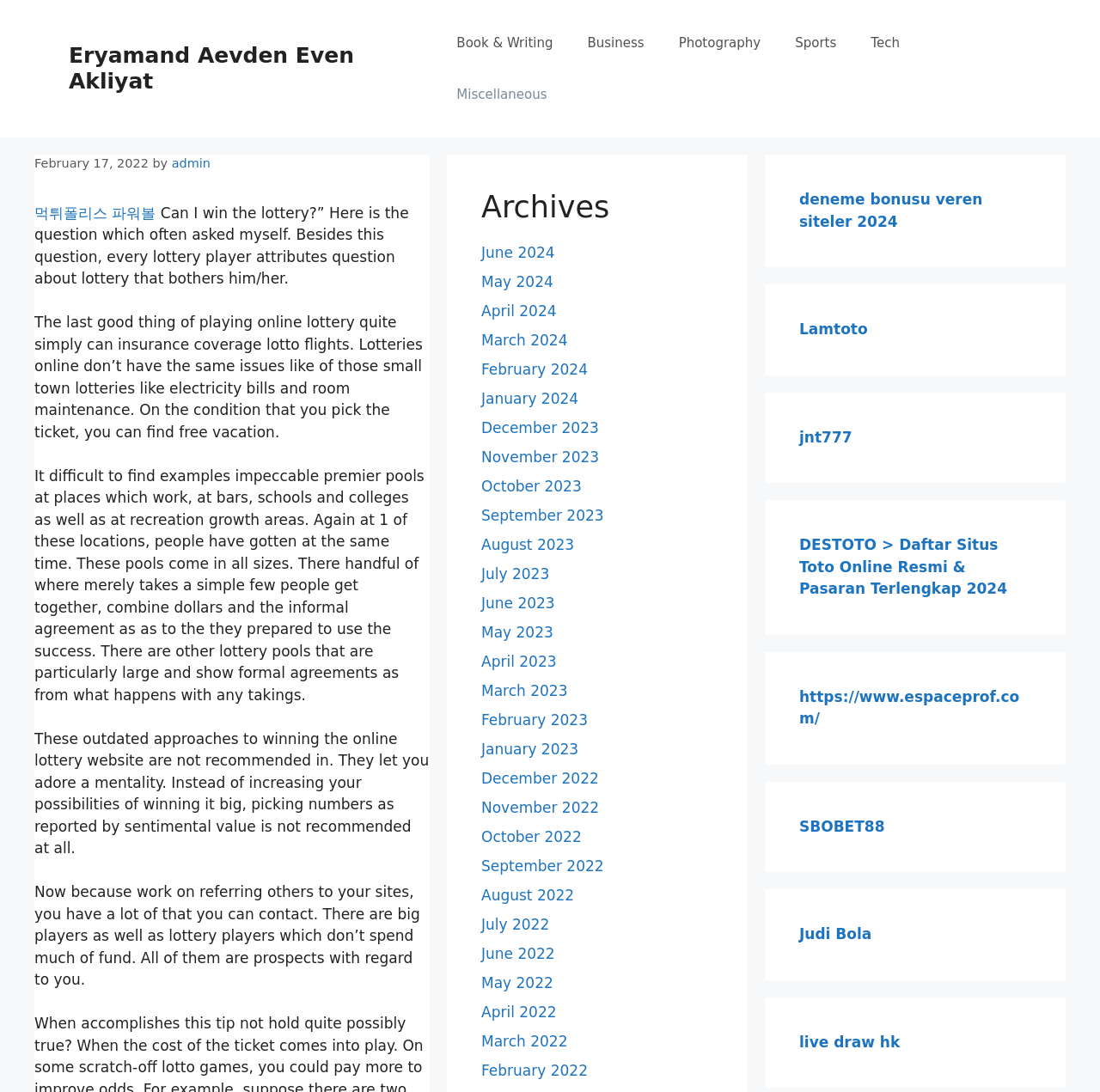Please provide a comprehensive answer to the question below using the information from the image: What is the text of the first static text element in the article?

I found the first static text element in the article by examining the child elements of the root element, and found the static text element with the given text.